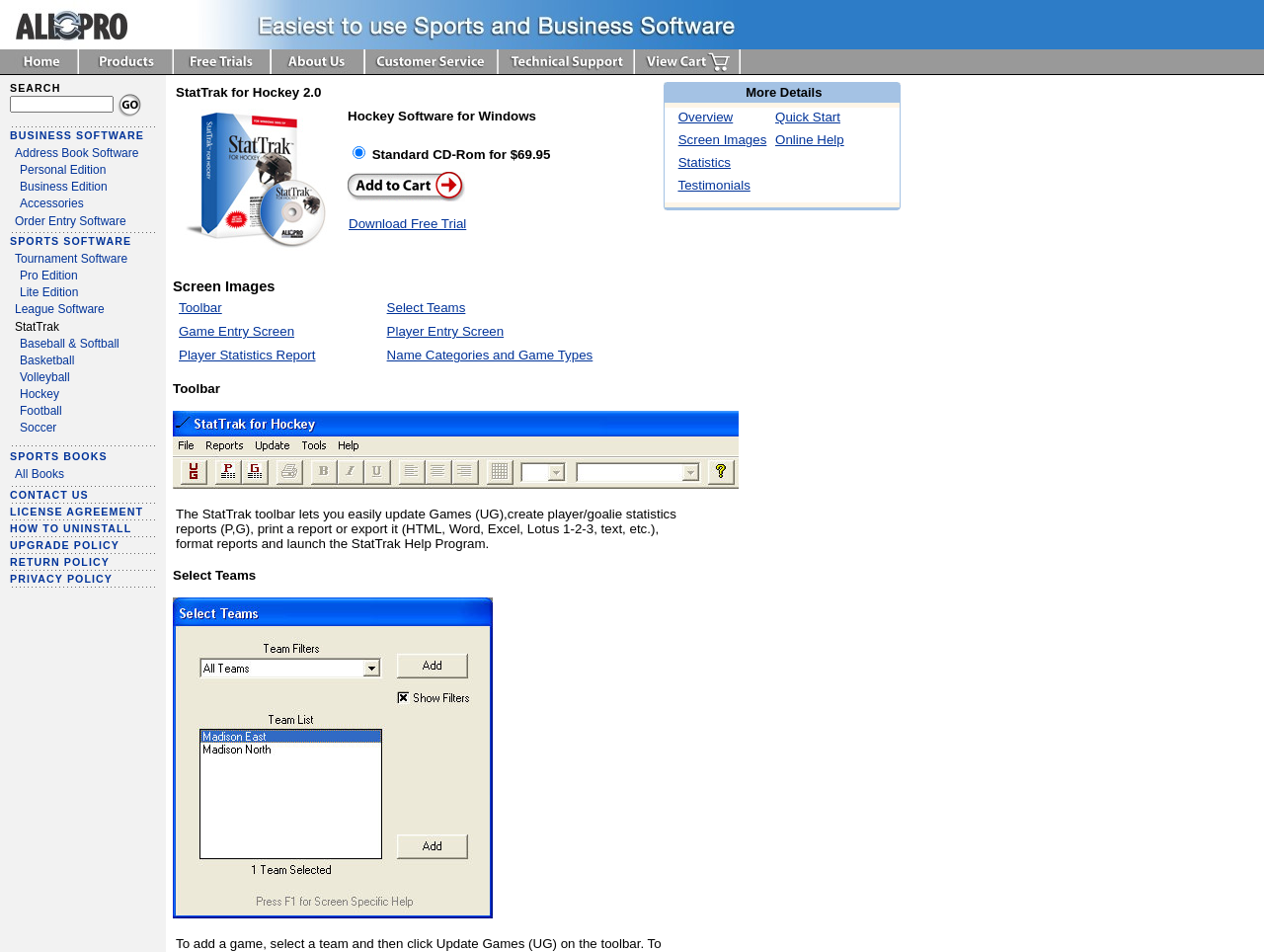Indicate the bounding box coordinates of the clickable region to achieve the following instruction: "Go to 'ABOUT' page."

None